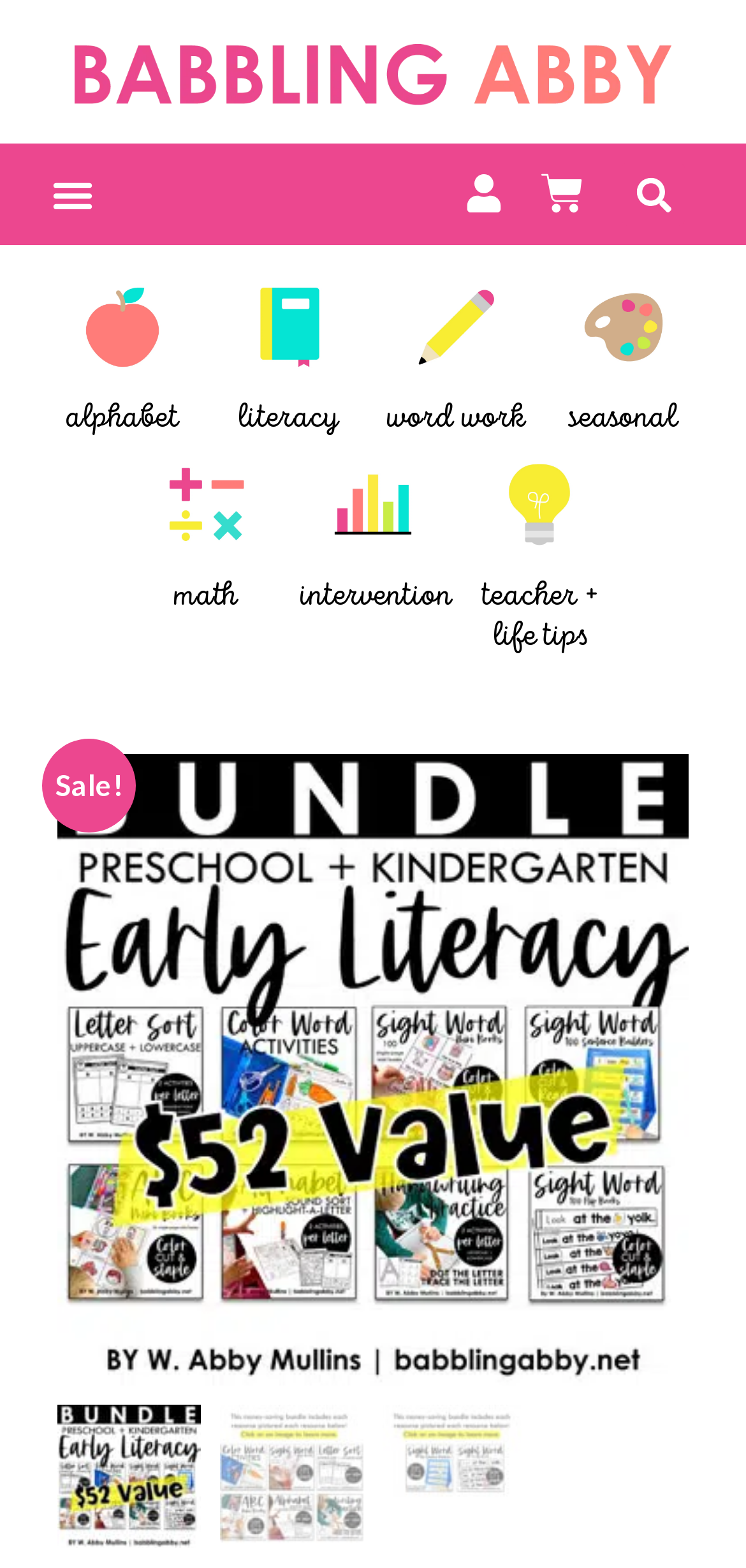Please locate the bounding box coordinates of the element's region that needs to be clicked to follow the instruction: "Click the menu toggle button". The bounding box coordinates should be provided as four float numbers between 0 and 1, i.e., [left, top, right, bottom].

[0.056, 0.104, 0.141, 0.144]